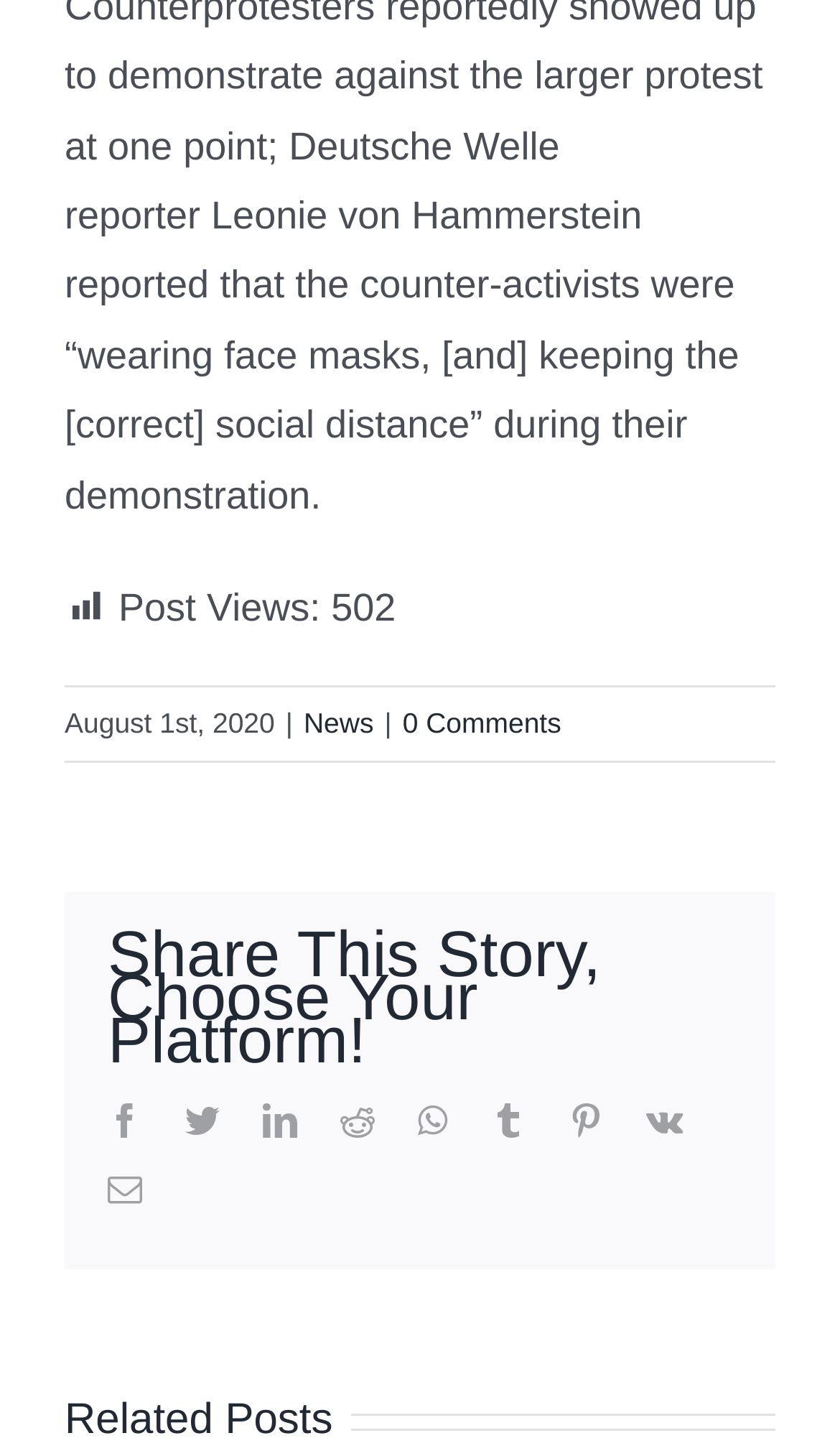Find the bounding box coordinates of the UI element according to this description: "monkeys".

None